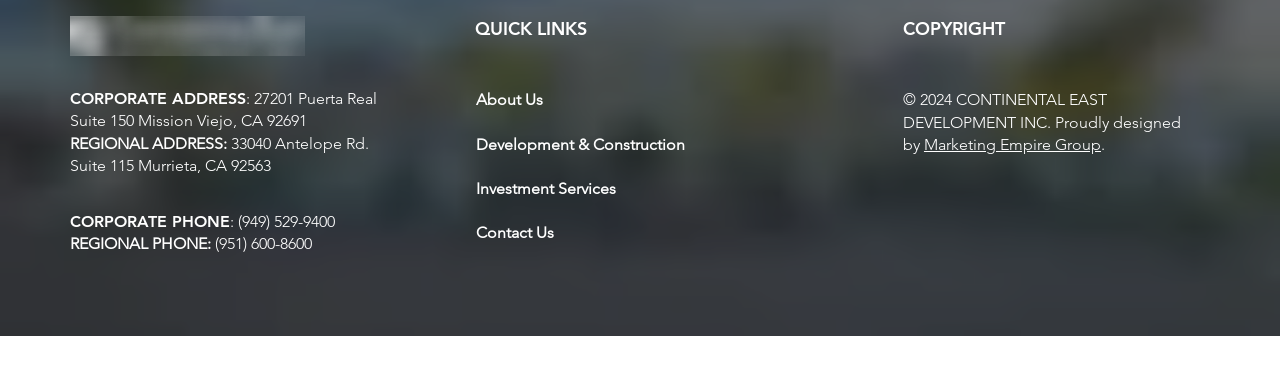Please provide a one-word or short phrase answer to the question:
What is the name of the company that designed the website?

Marketing Empire Group